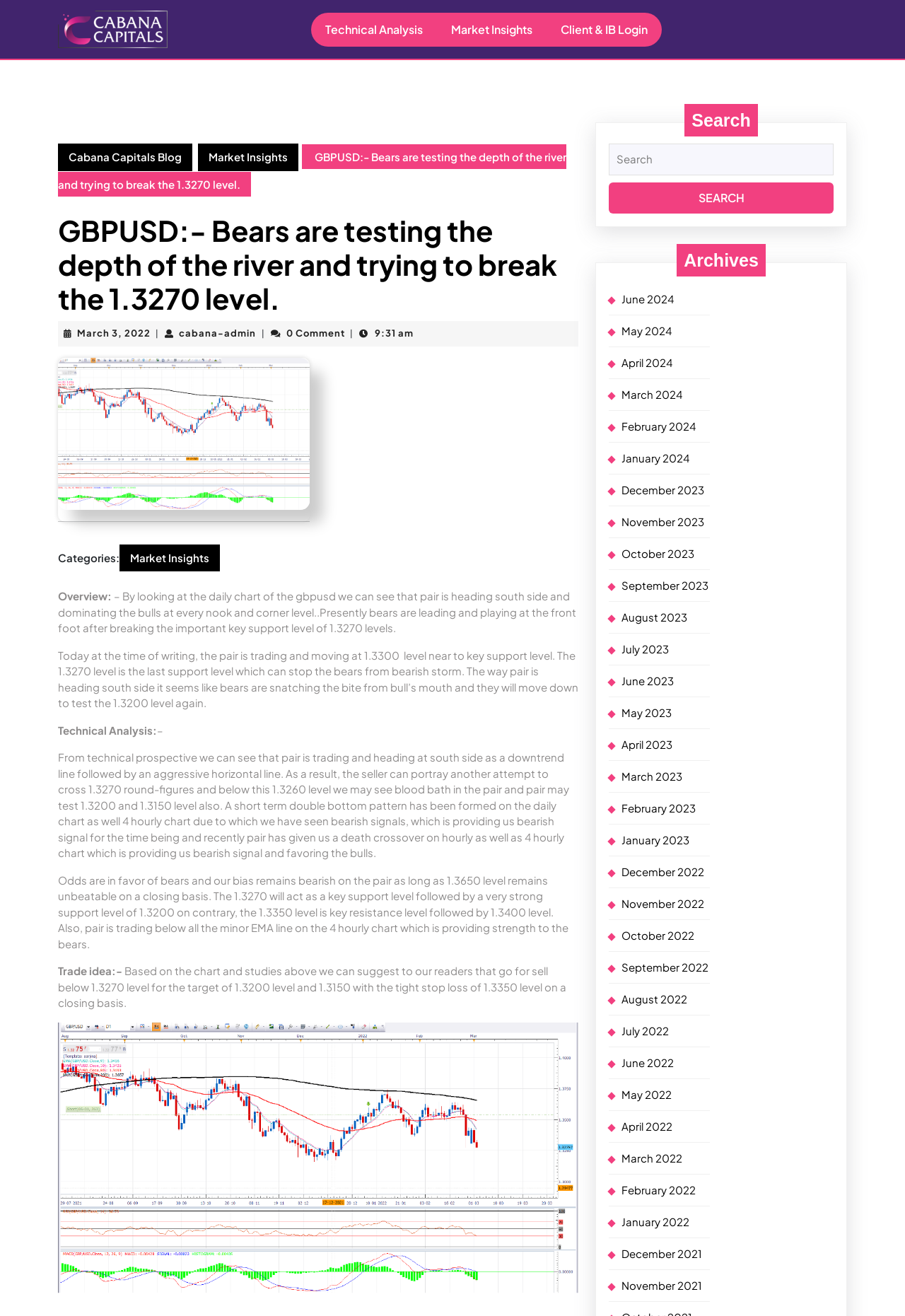Determine the bounding box coordinates of the region I should click to achieve the following instruction: "Login as a client". Ensure the bounding box coordinates are four float numbers between 0 and 1, i.e., [left, top, right, bottom].

[0.604, 0.009, 0.731, 0.035]